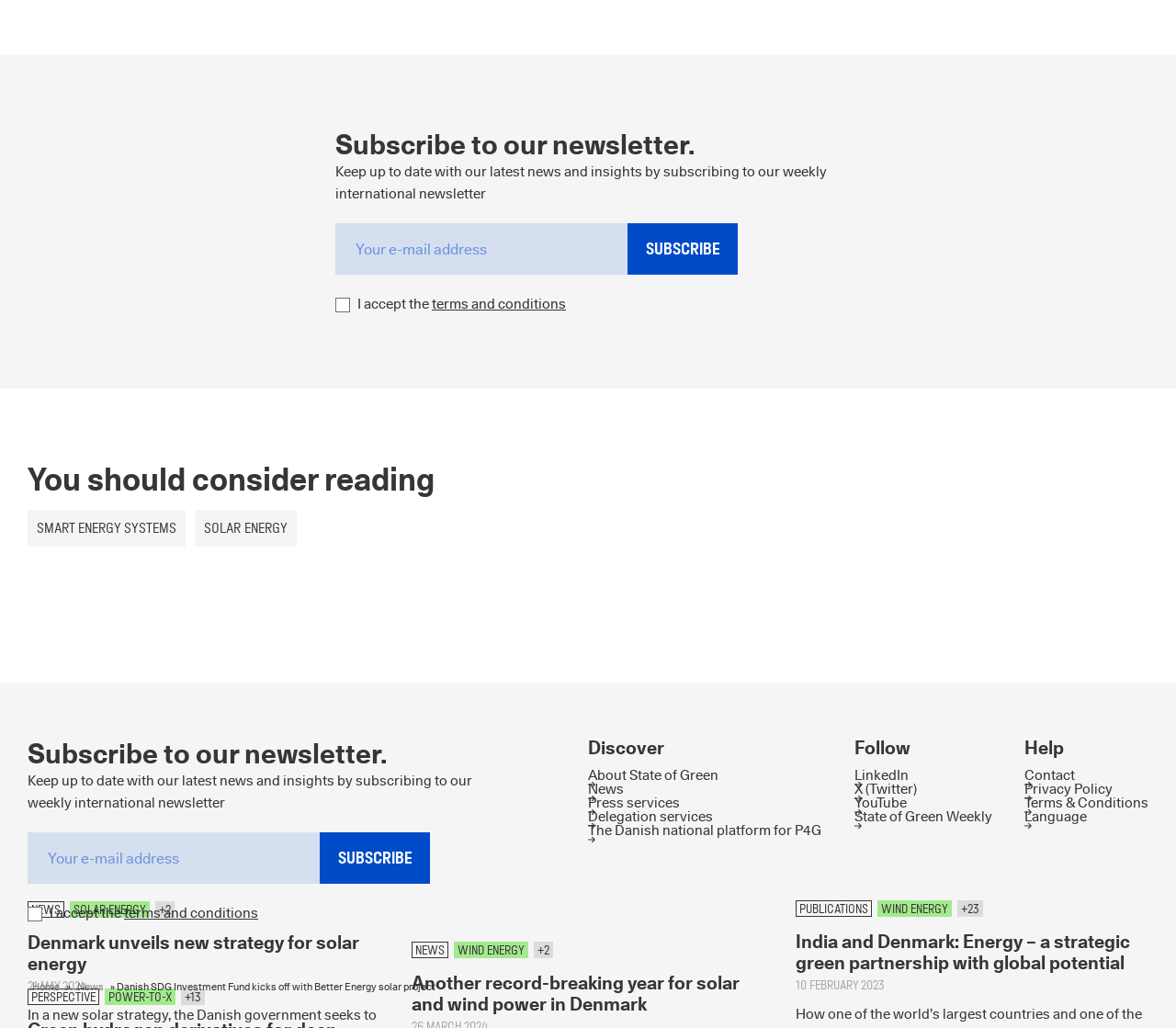Please specify the bounding box coordinates of the region to click in order to perform the following instruction: "View the image".

[0.023, 0.577, 0.323, 0.94]